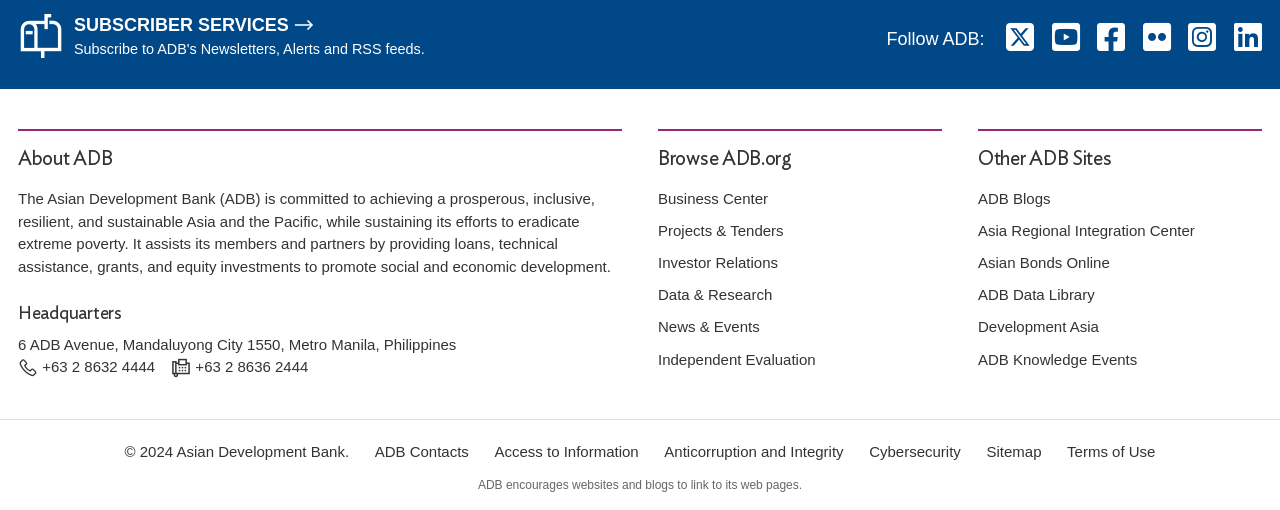Locate the bounding box coordinates of the clickable area to execute the instruction: "Subscribe to ADB's Newsletters, Alerts and RSS feeds". Provide the coordinates as four float numbers between 0 and 1, represented as [left, top, right, bottom].

[0.014, 0.026, 0.486, 0.12]